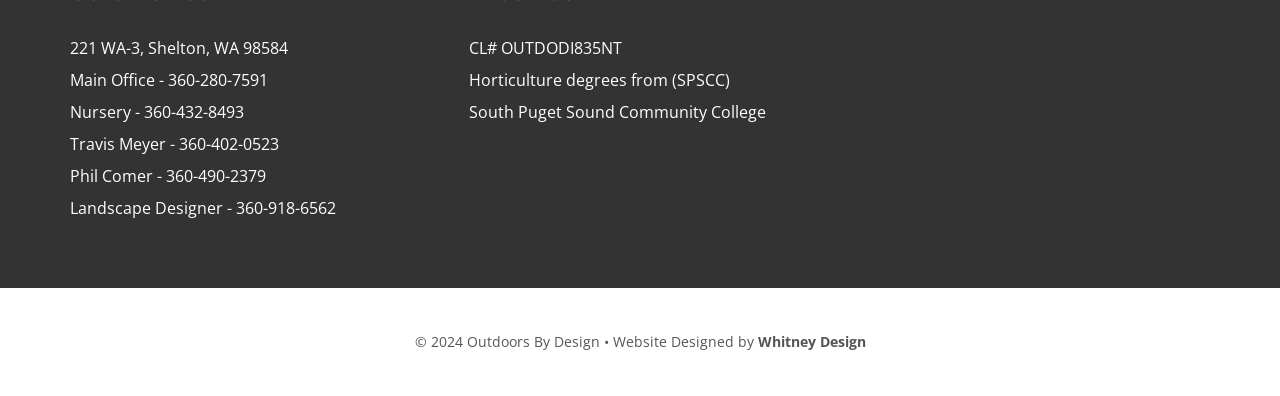Please analyze the image and provide a thorough answer to the question:
How many phone numbers are listed?

I counted the number of phone numbers listed on the webpage, and I found five phone numbers corresponding to different contacts, including the main office, nursery, and individual contacts.